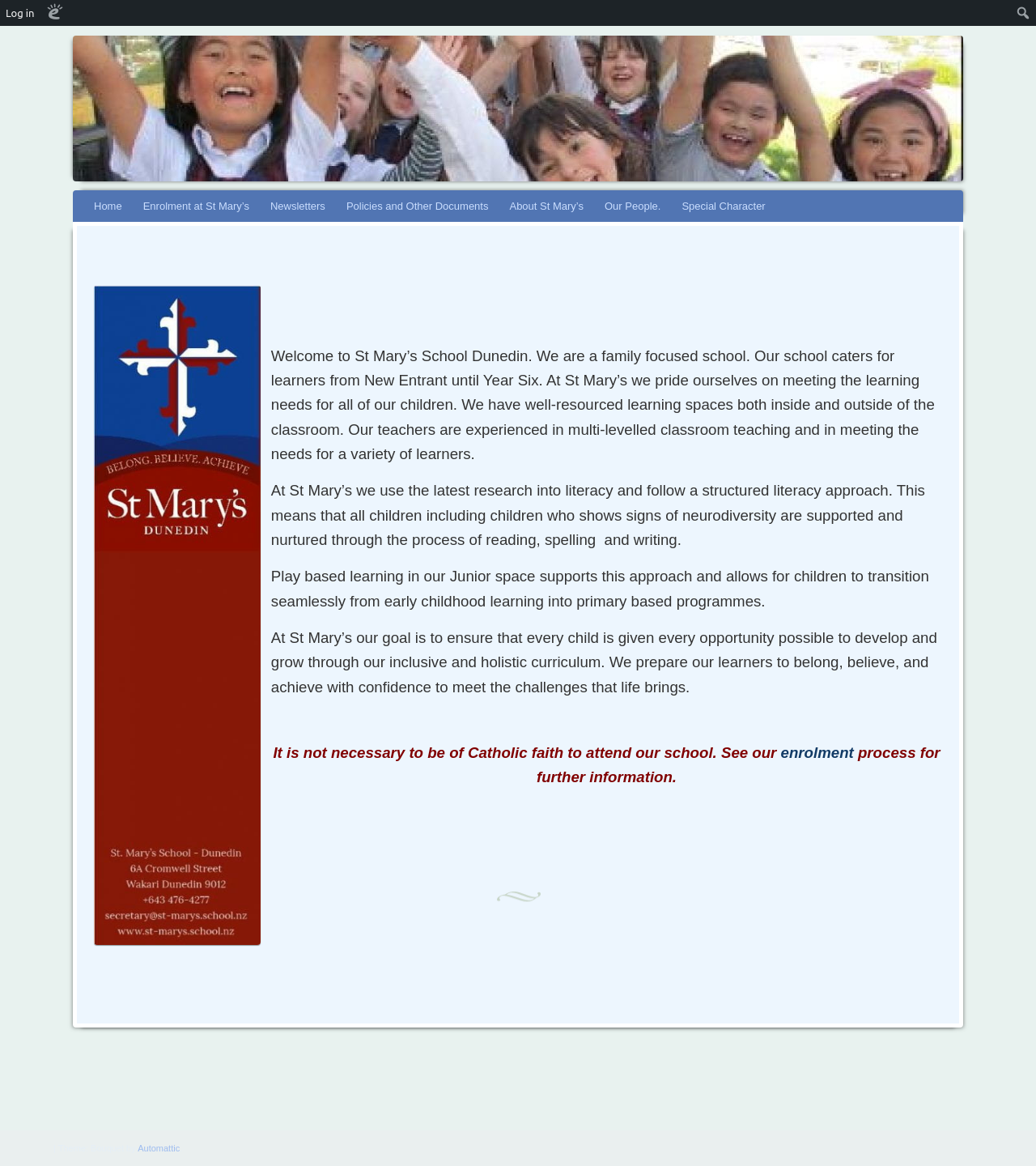Given the element description, predict the bounding box coordinates in the format (top-left x, top-left y, bottom-right x, bottom-right y), using floating point numbers between 0 and 1: Ideas

None